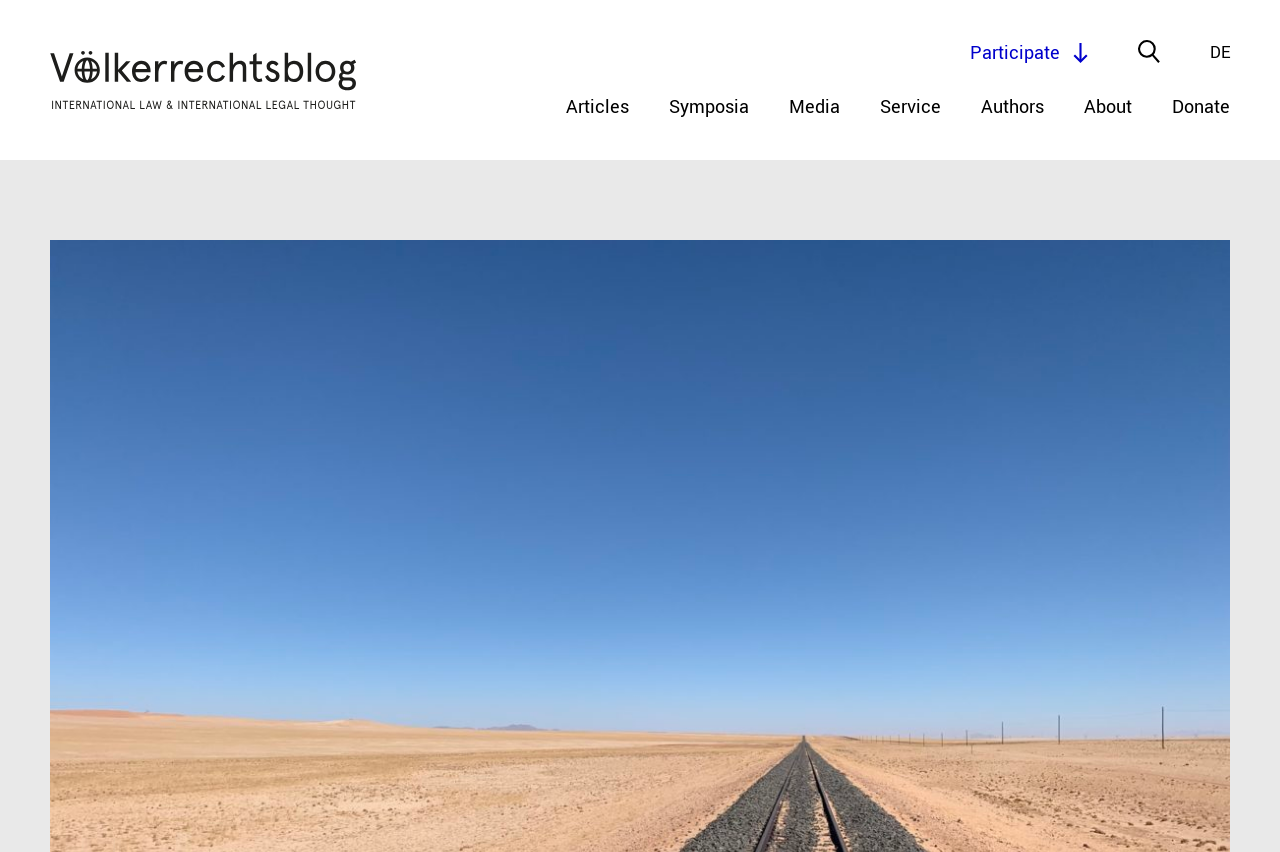Determine the bounding box coordinates for the clickable element required to fulfill the instruction: "donate". Provide the coordinates as four float numbers between 0 and 1, i.e., [left, top, right, bottom].

[0.916, 0.11, 0.961, 0.141]